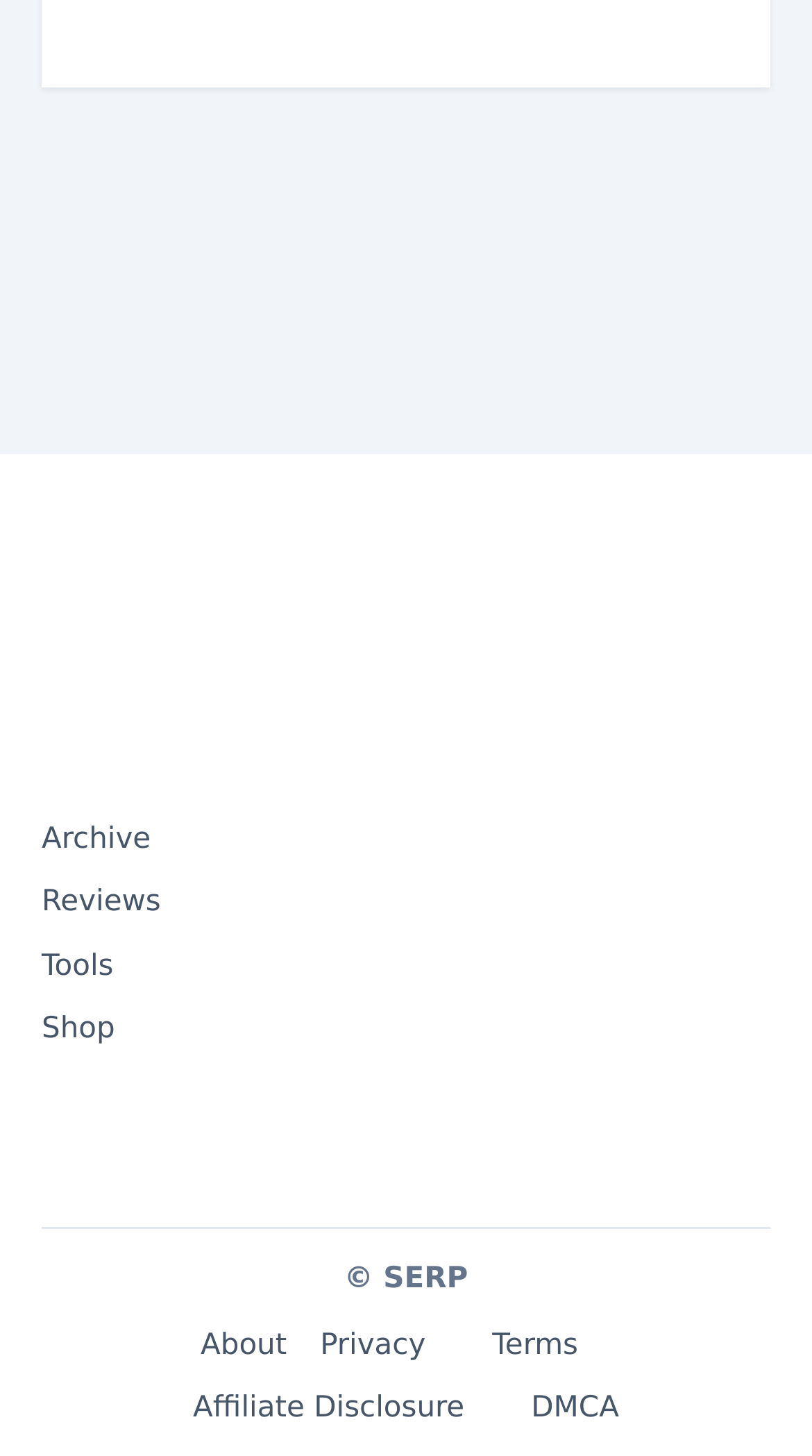Carefully examine the image and provide an in-depth answer to the question: What is the last link in the footer section?

I examined the footer section of the webpage and found the links 'About', 'Privacy', 'Terms', 'Affiliate Disclosure', and 'DMCA'. The last link in this section is 'DMCA'.